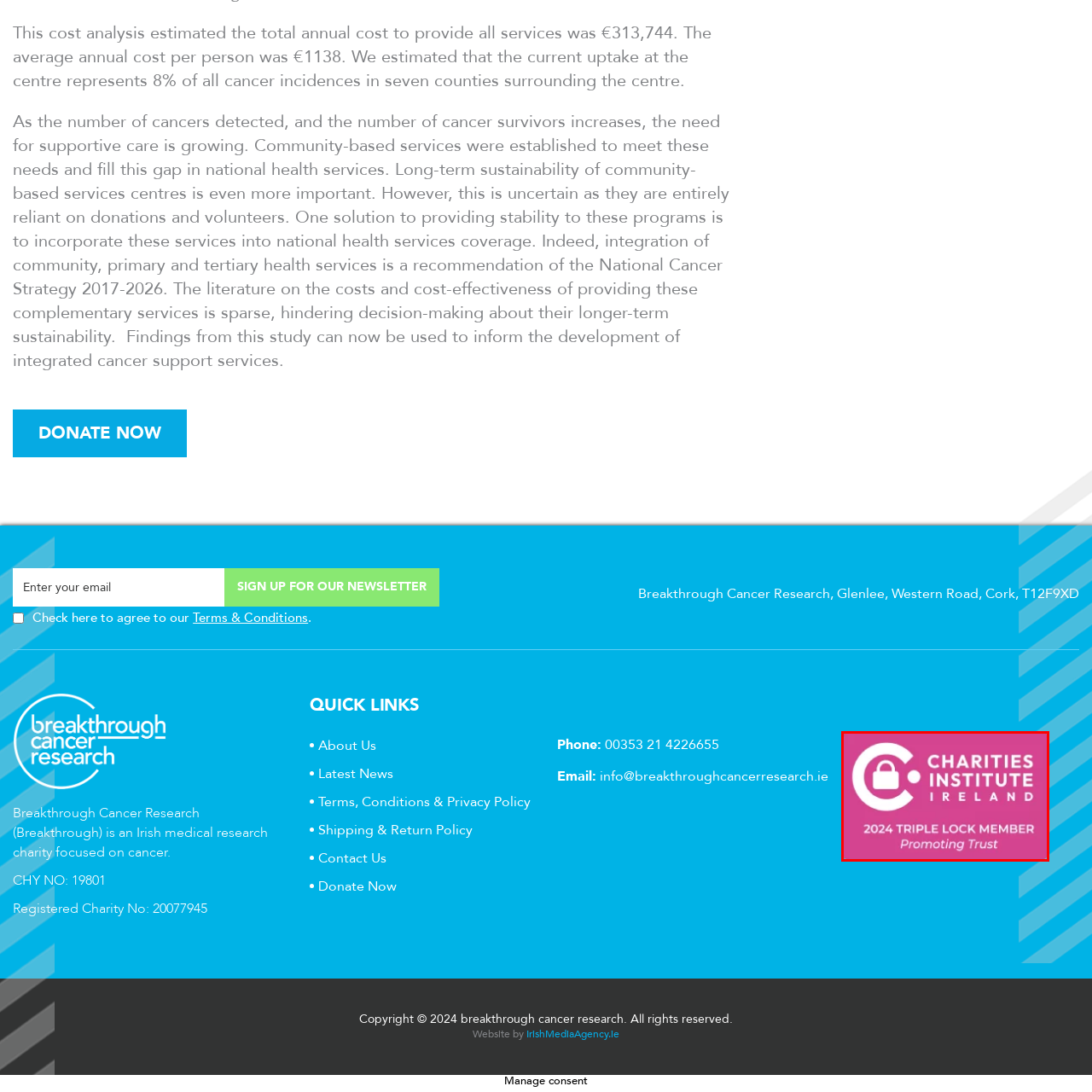What symbol is integrated into the stylized letter 'C'?
Please carefully analyze the image highlighted by the red bounding box and give a thorough response based on the visual information contained within that section.

The stylized letter 'C' in the logo of the Charities Institute Ireland incorporates a padlock symbol, conveying a sense of security and trust, as mentioned in the caption.